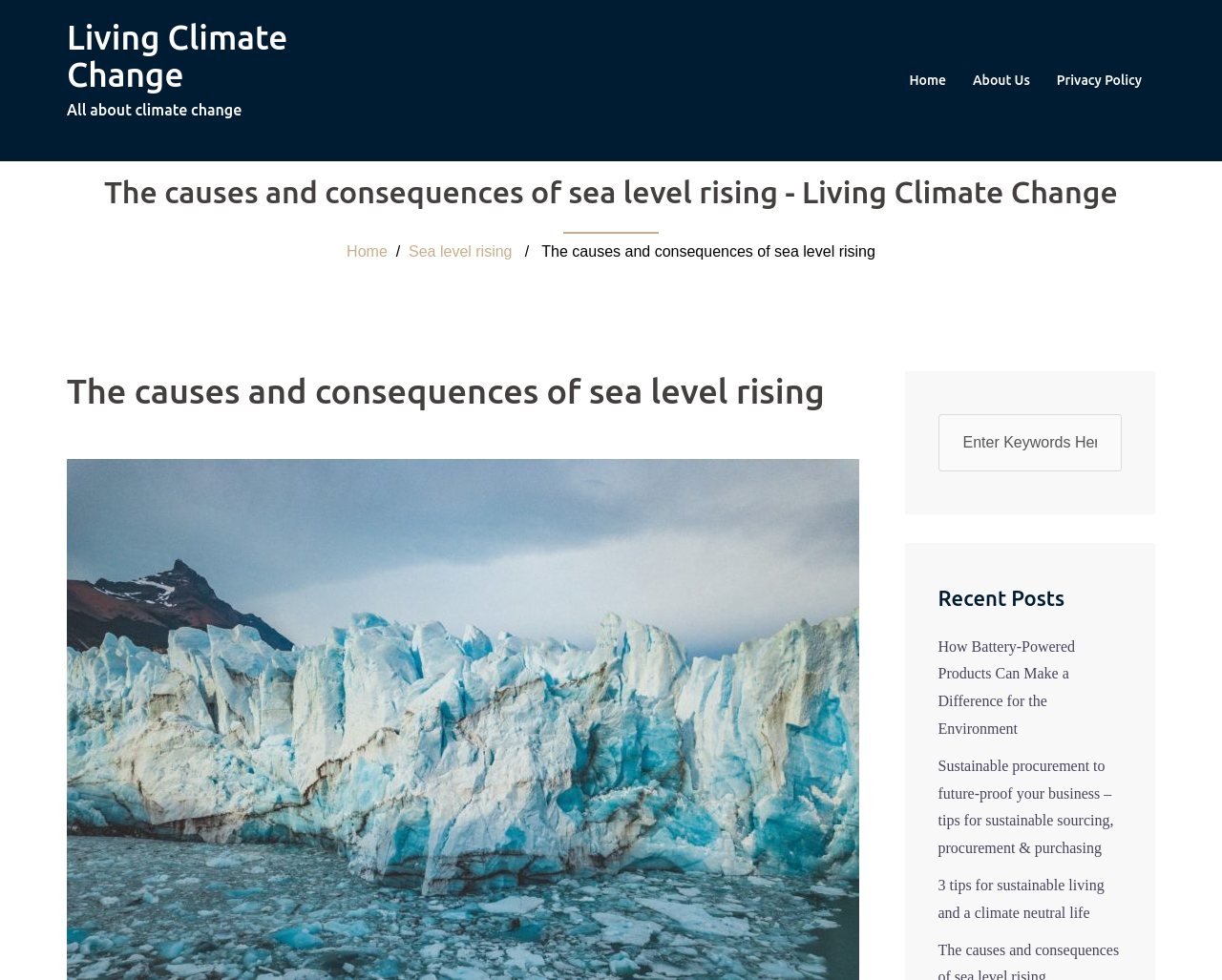Identify the bounding box coordinates for the element you need to click to achieve the following task: "search for keywords". The coordinates must be four float values ranging from 0 to 1, formatted as [left, top, right, bottom].

[0.768, 0.422, 0.918, 0.481]